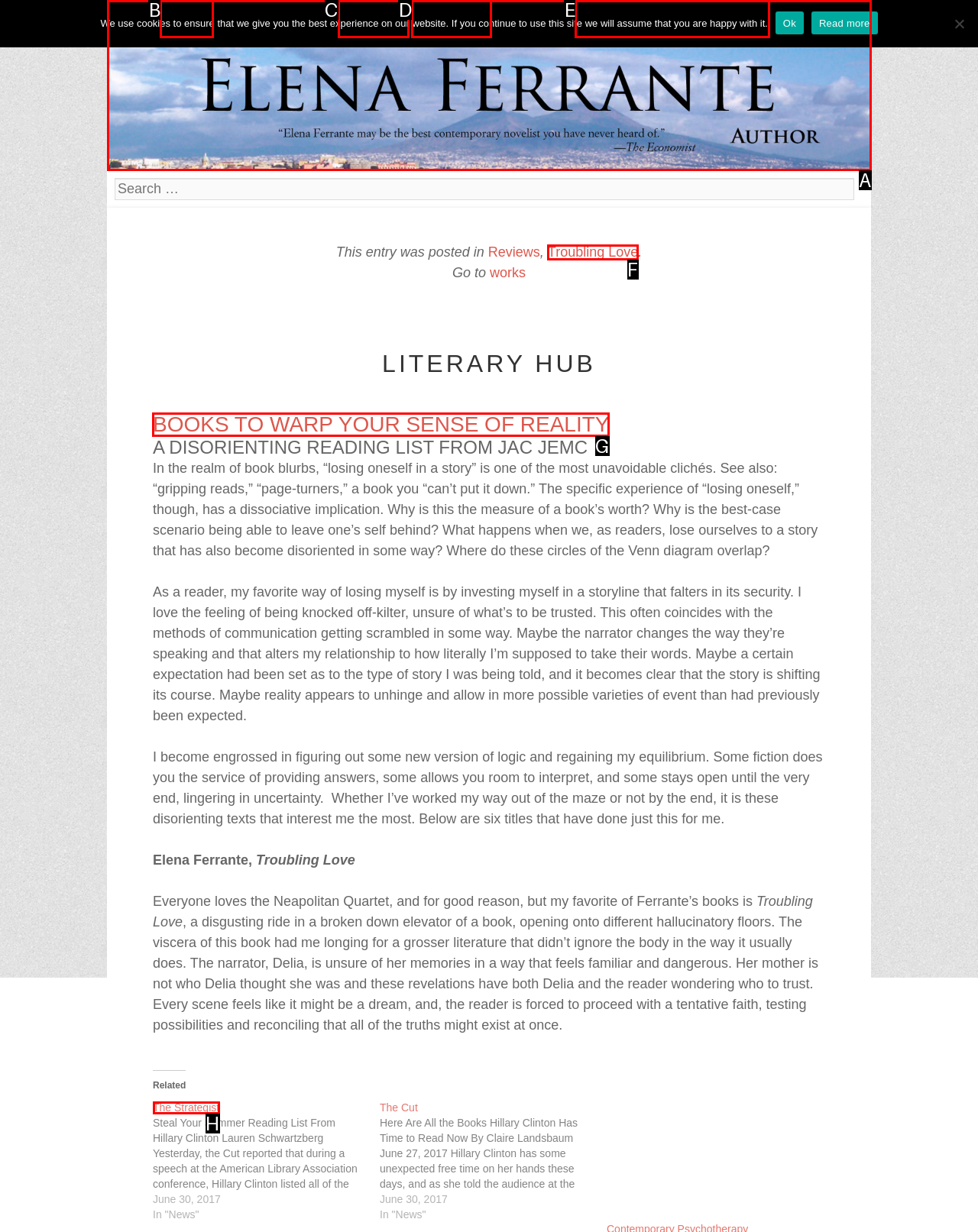For the instruction: Read the 'BOOKS TO WARP YOUR SENSE OF REALITY' article, determine the appropriate UI element to click from the given options. Respond with the letter corresponding to the correct choice.

G